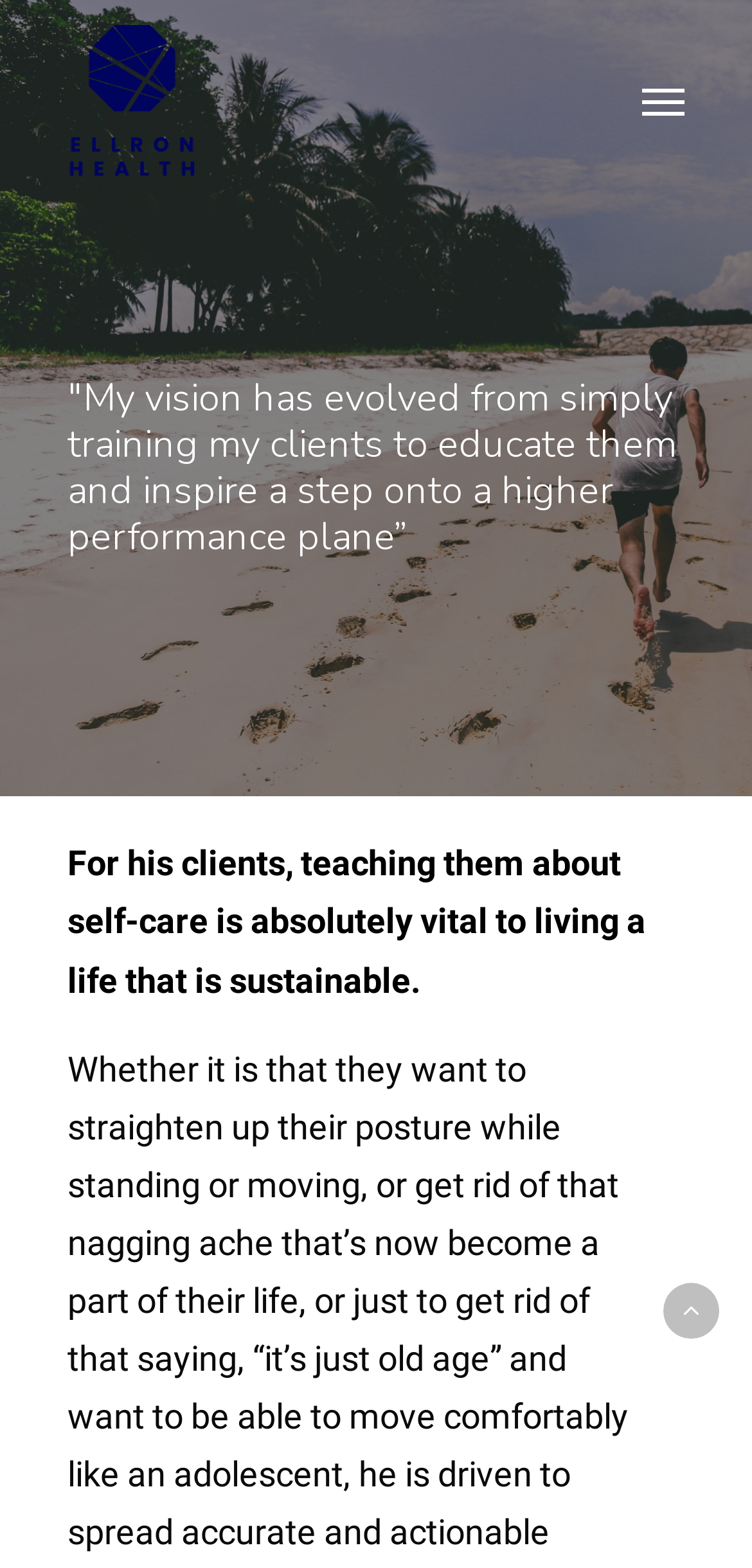What is the name of the person on this webpage?
Look at the image and answer with only one word or phrase.

Charles